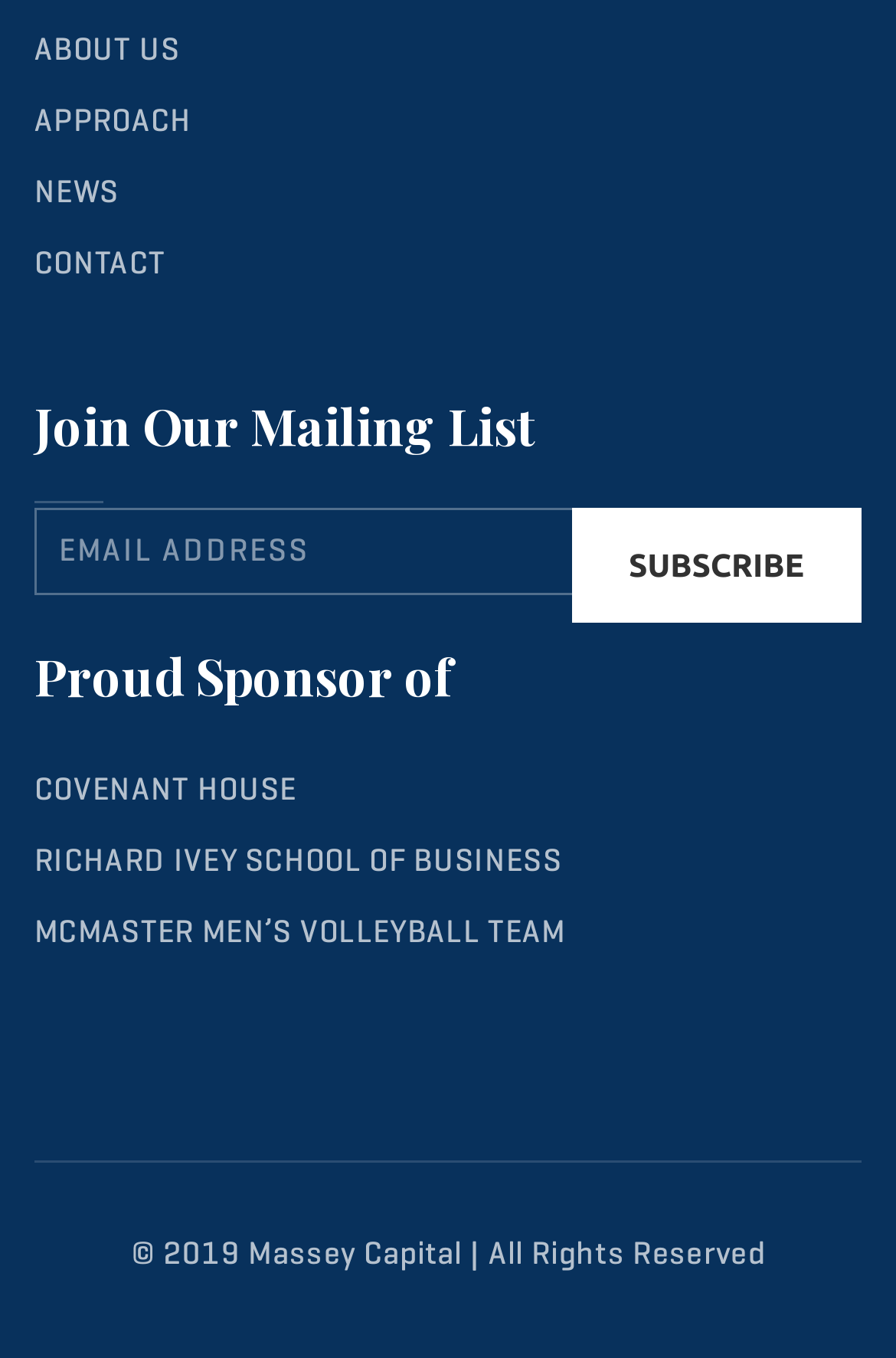Using the details in the image, give a detailed response to the question below:
What is the copyright year of the website?

The StaticText element at the bottom of the page with the text '© 2019 Massey Capital | All Rights Reserved' indicates the copyright year of the website, which is 2019.